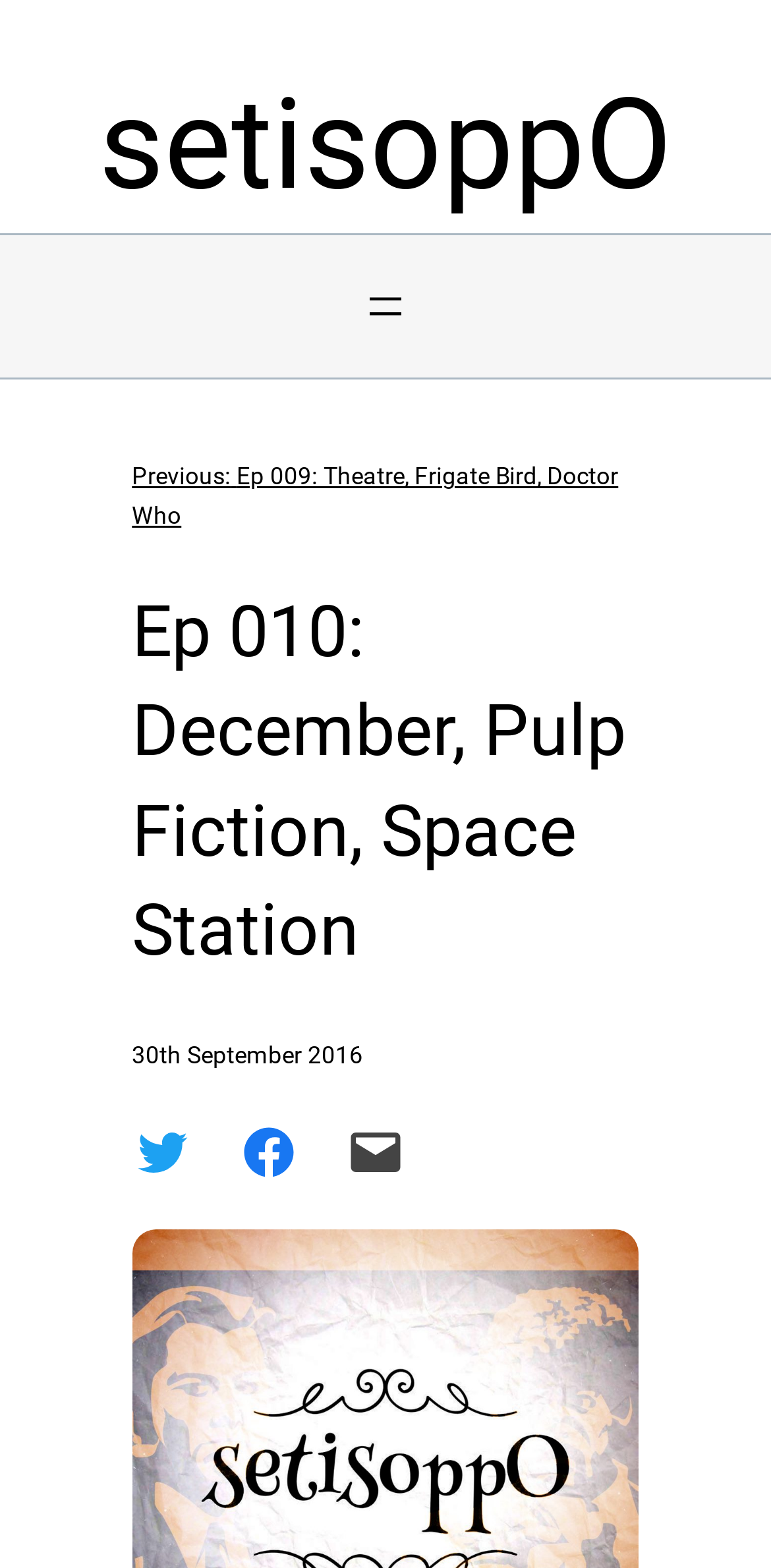What is the title of the previous episode?
Based on the image, answer the question in a detailed manner.

I found the title of the previous episode by looking at the link 'Previous: Ep 009: Theatre, Frigate Bird, Doctor Who'.